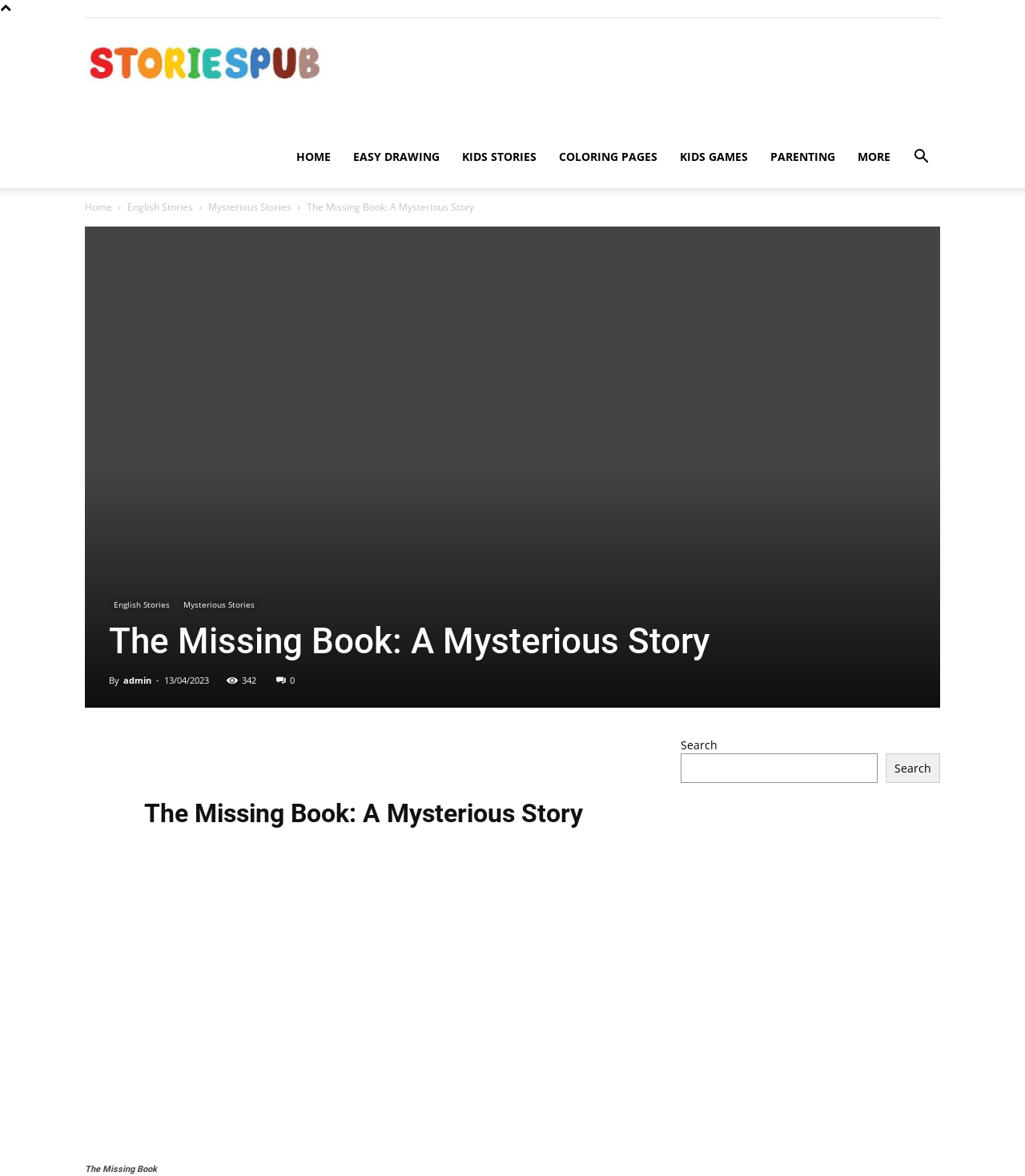Use a single word or phrase to answer the question:
What is the name of the story on this webpage?

The Missing Book